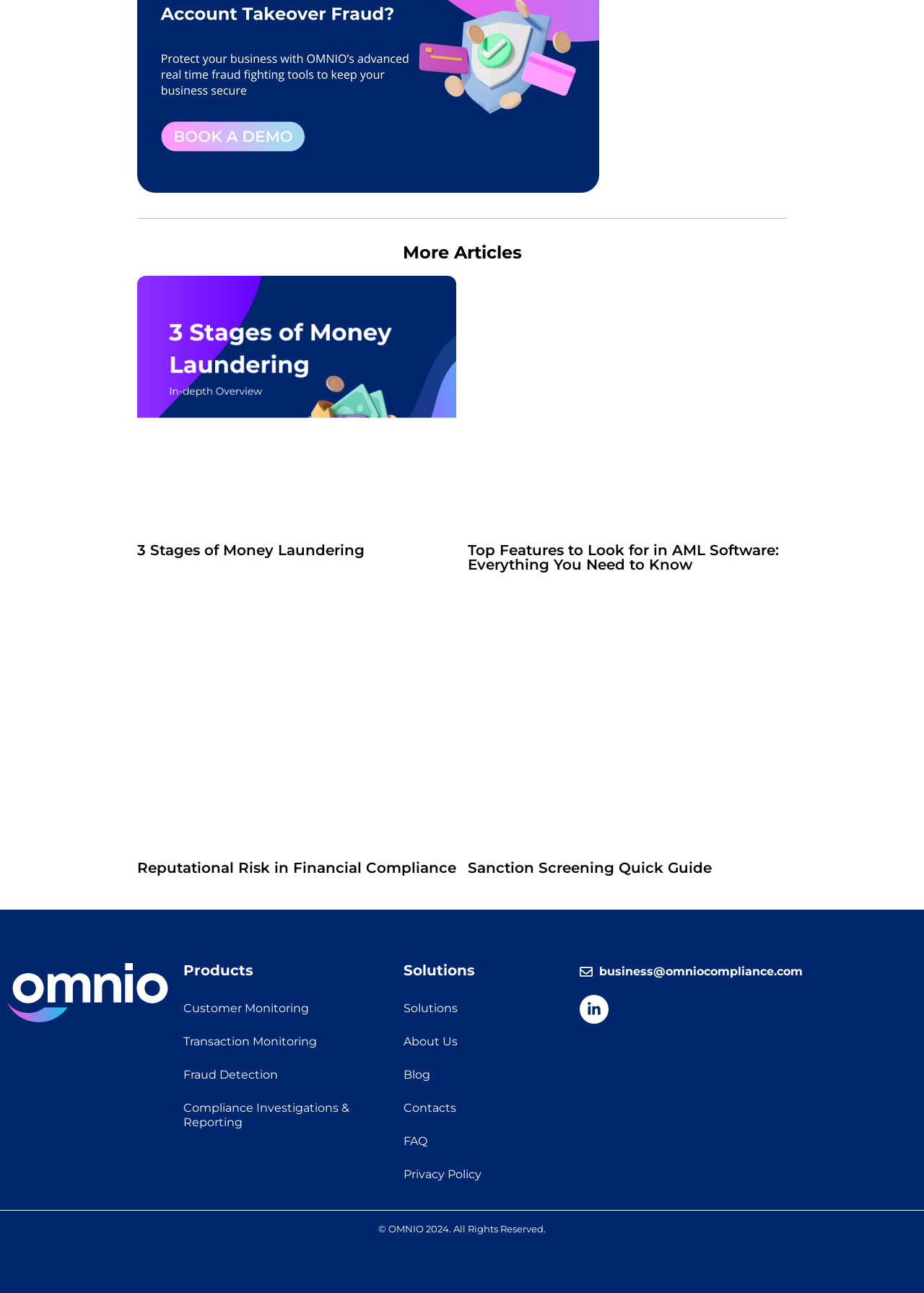Refer to the image and provide an in-depth answer to the question: 
What is the copyright year of the webpage?

The webpage has a footer section with the text '© OMNIO 2024. All Rights Reserved.', indicating that the copyright year of the webpage is 2024.